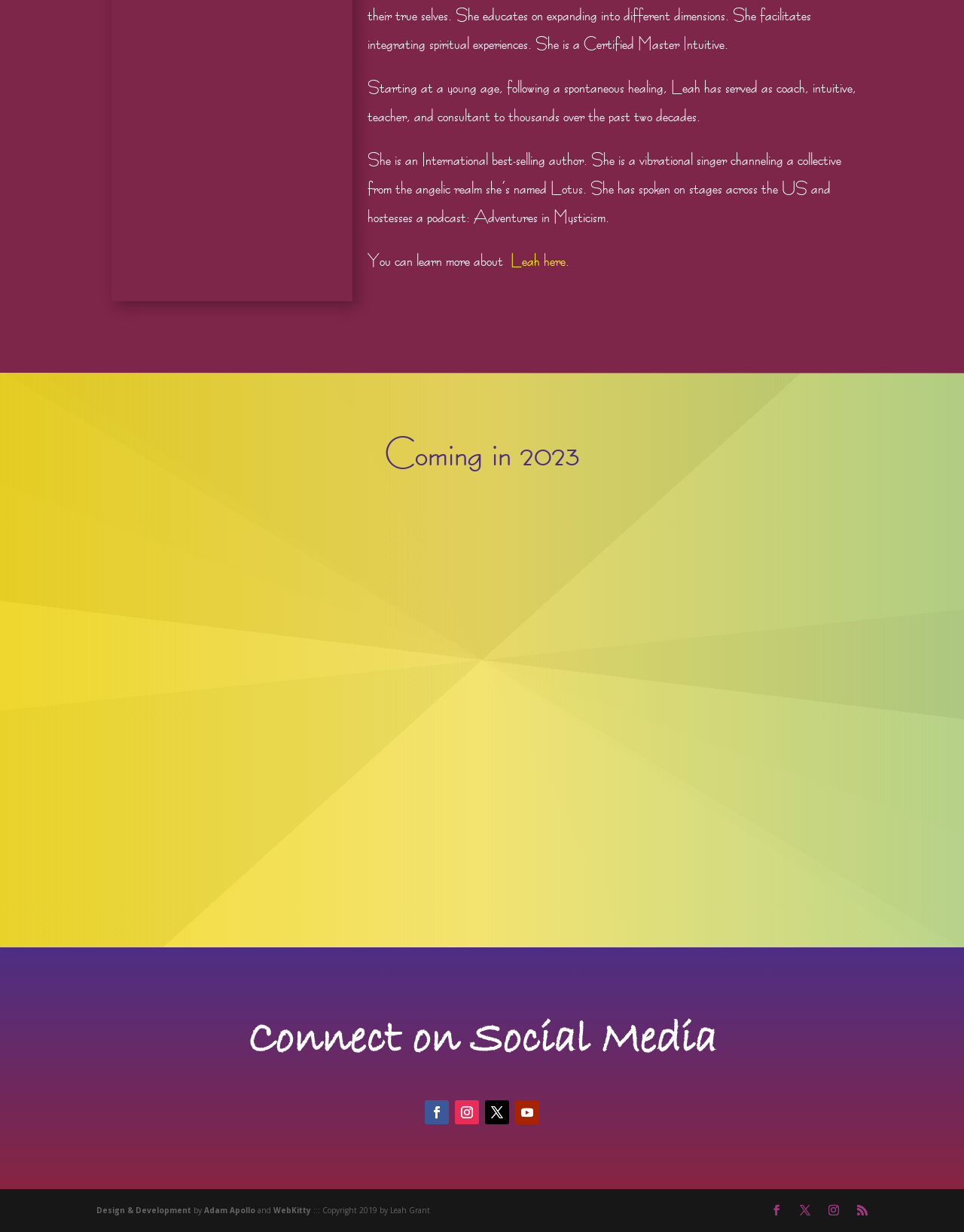Determine the bounding box coordinates for the element that should be clicked to follow this instruction: "Connect on social media". The coordinates should be given as four float numbers between 0 and 1, in the format [left, top, right, bottom].

[0.1, 0.823, 0.9, 0.873]